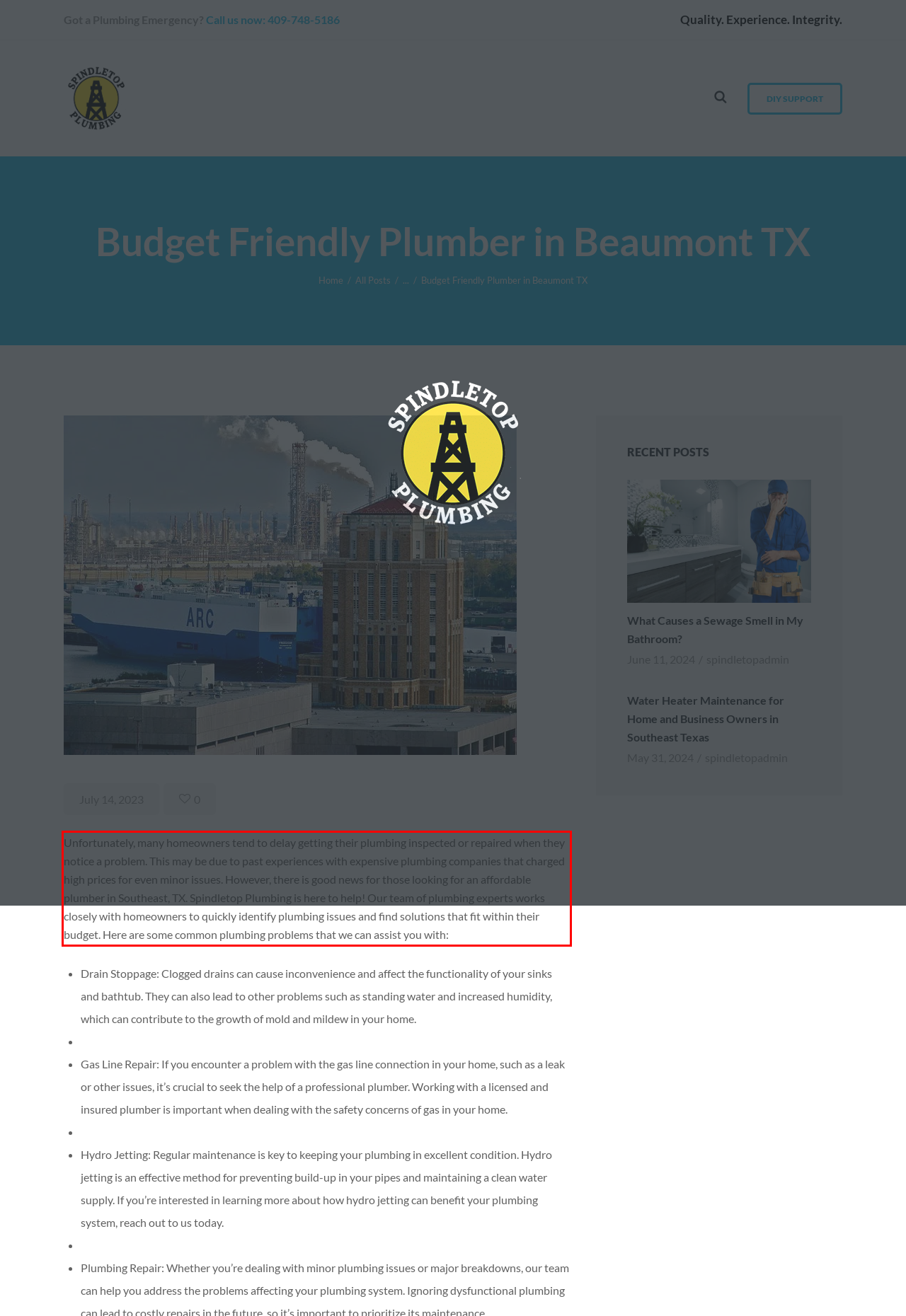You are provided with a webpage screenshot that includes a red rectangle bounding box. Extract the text content from within the bounding box using OCR.

Unfortunately, many homeowners tend to delay getting their plumbing inspected or repaired when they notice a problem. This may be due to past experiences with expensive plumbing companies that charged high prices for even minor issues. However, there is good news for those looking for an affordable plumber in Southeast, TX. Spindletop Plumbing is here to help! Our team of plumbing experts works closely with homeowners to quickly identify plumbing issues and find solutions that fit within their budget. Here are some common plumbing problems that we can assist you with: